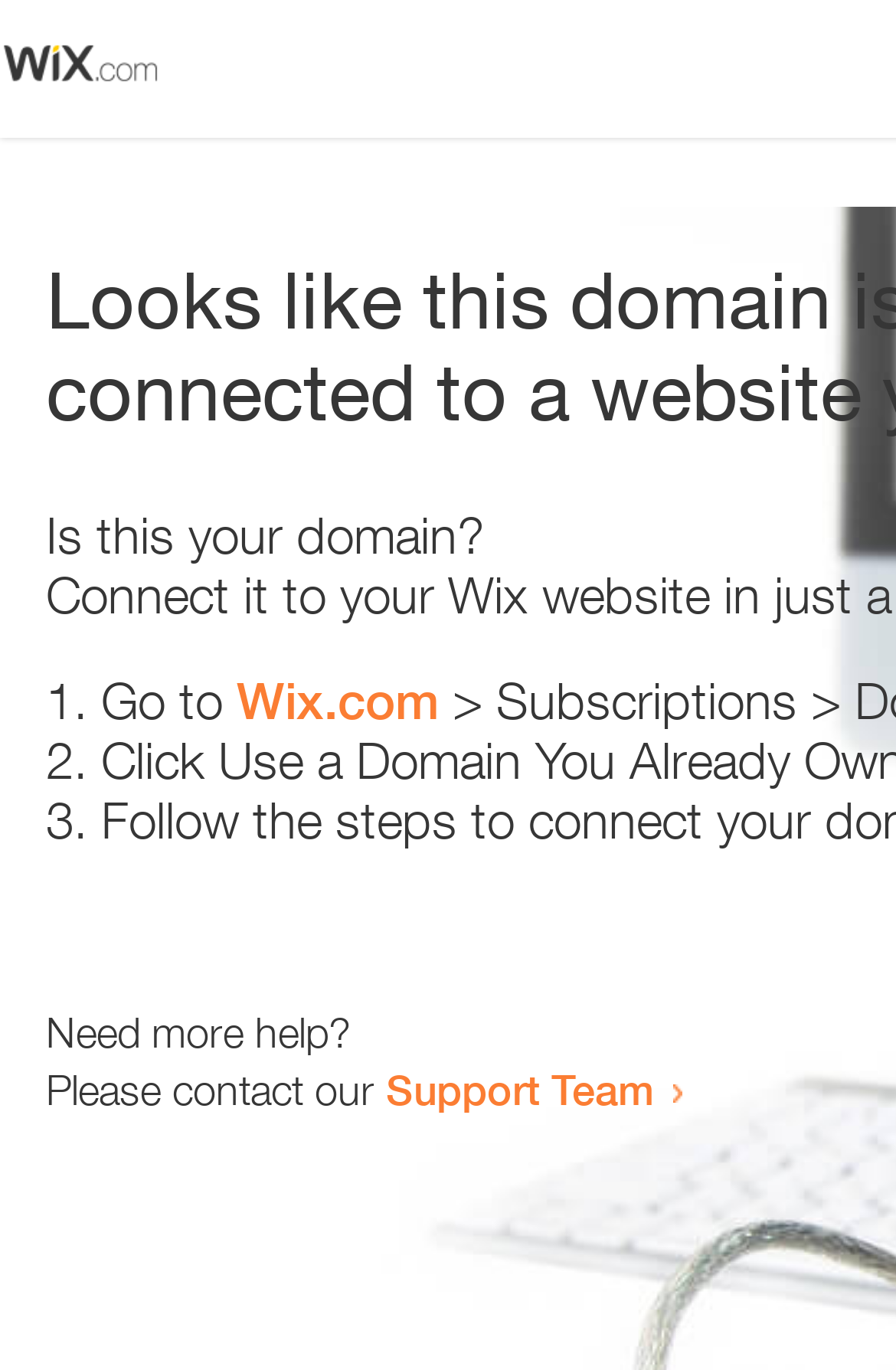Please predict the bounding box coordinates (top-left x, top-left y, bottom-right x, bottom-right y) for the UI element in the screenshot that fits the description: Support Team

[0.431, 0.776, 0.731, 0.813]